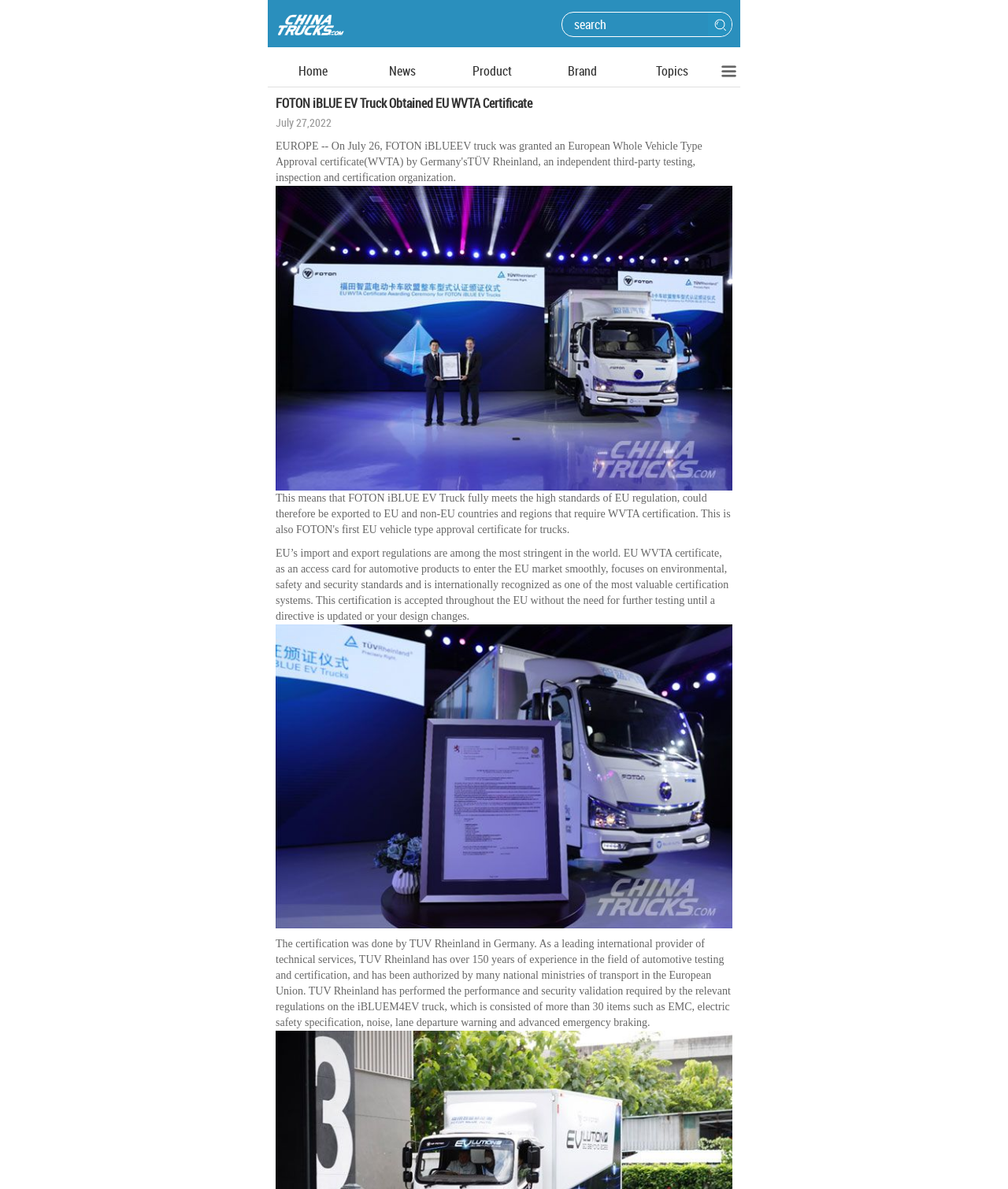Can you give a detailed response to the following question using the information from the image? What is the purpose of EU WVTA certificate?

The EU WVTA certificate is an access card for automotive products to enter the EU market smoothly, focusing on environmental, safety, and security standards, and is internationally recognized as one of the most valuable certification systems.